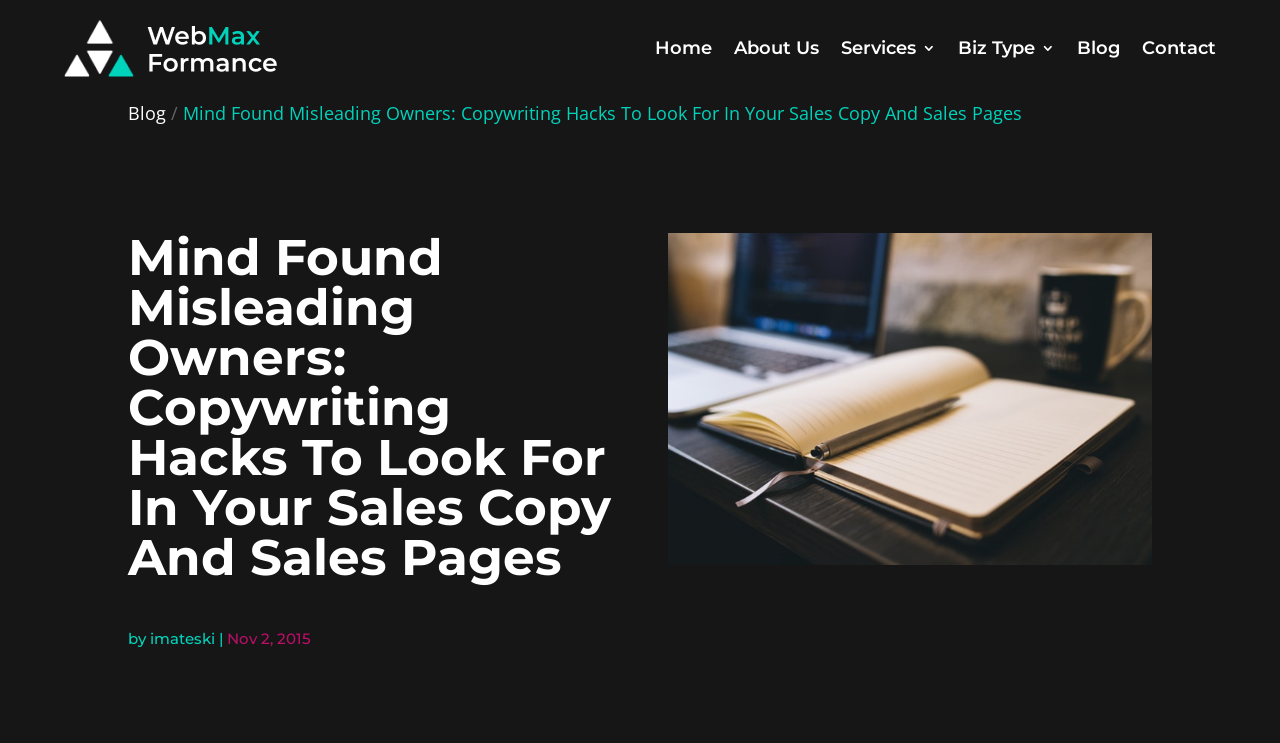Provide the bounding box coordinates of the UI element this sentence describes: "Blog".

[0.841, 0.013, 0.875, 0.116]